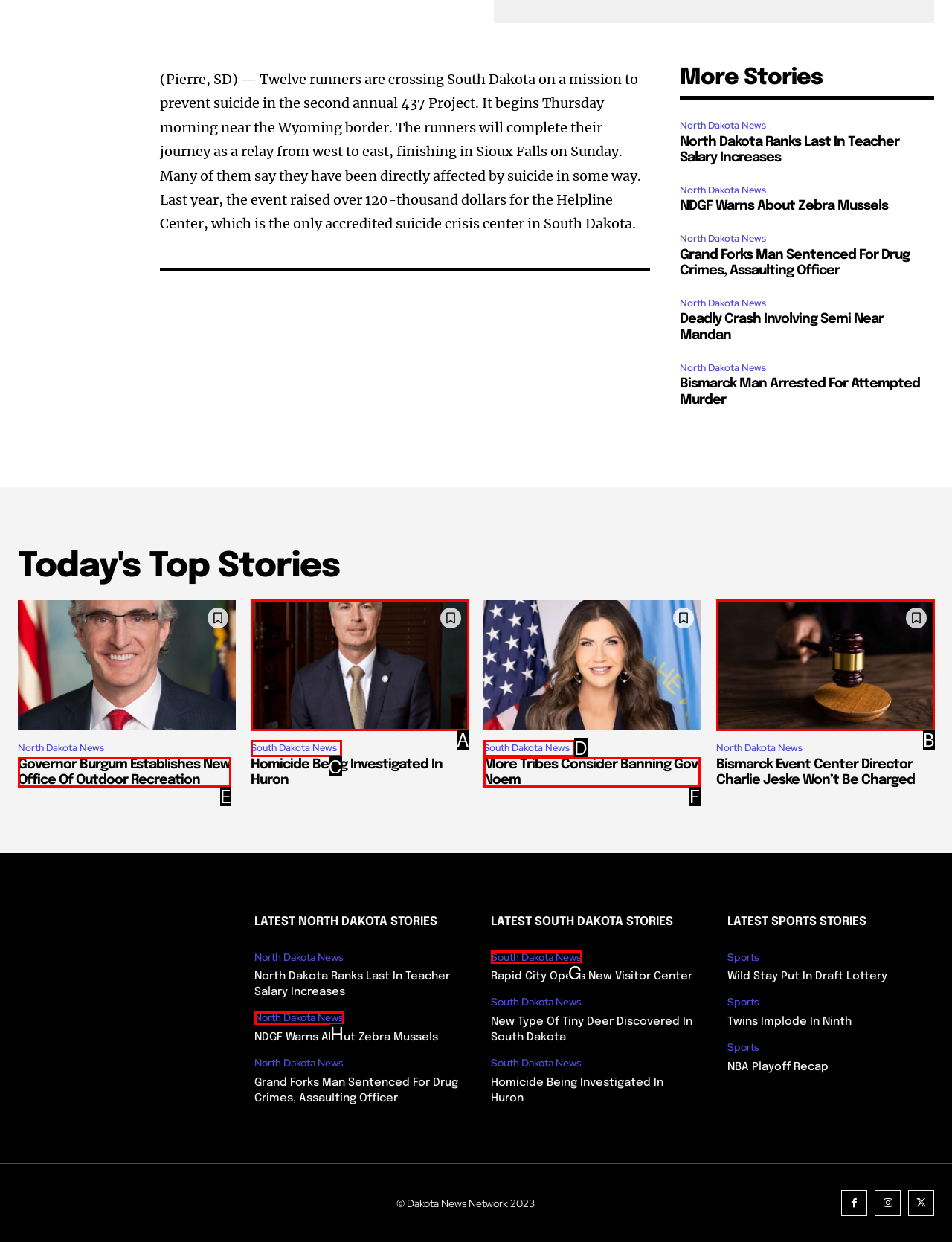Based on the description: South Dakota News, identify the matching lettered UI element.
Answer by indicating the letter from the choices.

C